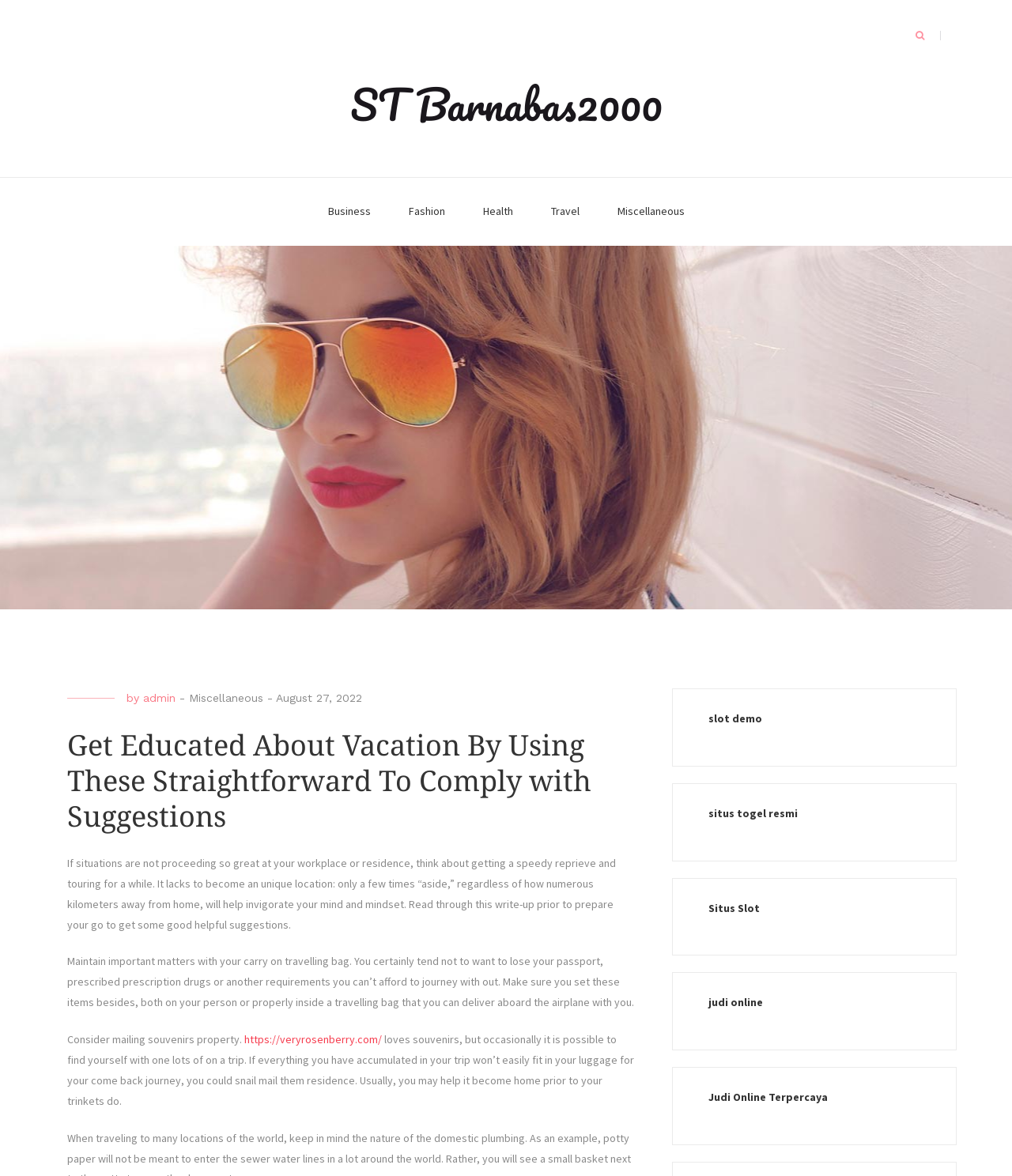What is the purpose of mailing souvenirs home?
Please provide an in-depth and detailed response to the question.

According to the article, mailing souvenirs home is suggested as a way to avoid carrying too many items, as it is possible to accumulate a lot of souvenirs during a trip and they may not fit in the luggage for the return journey.